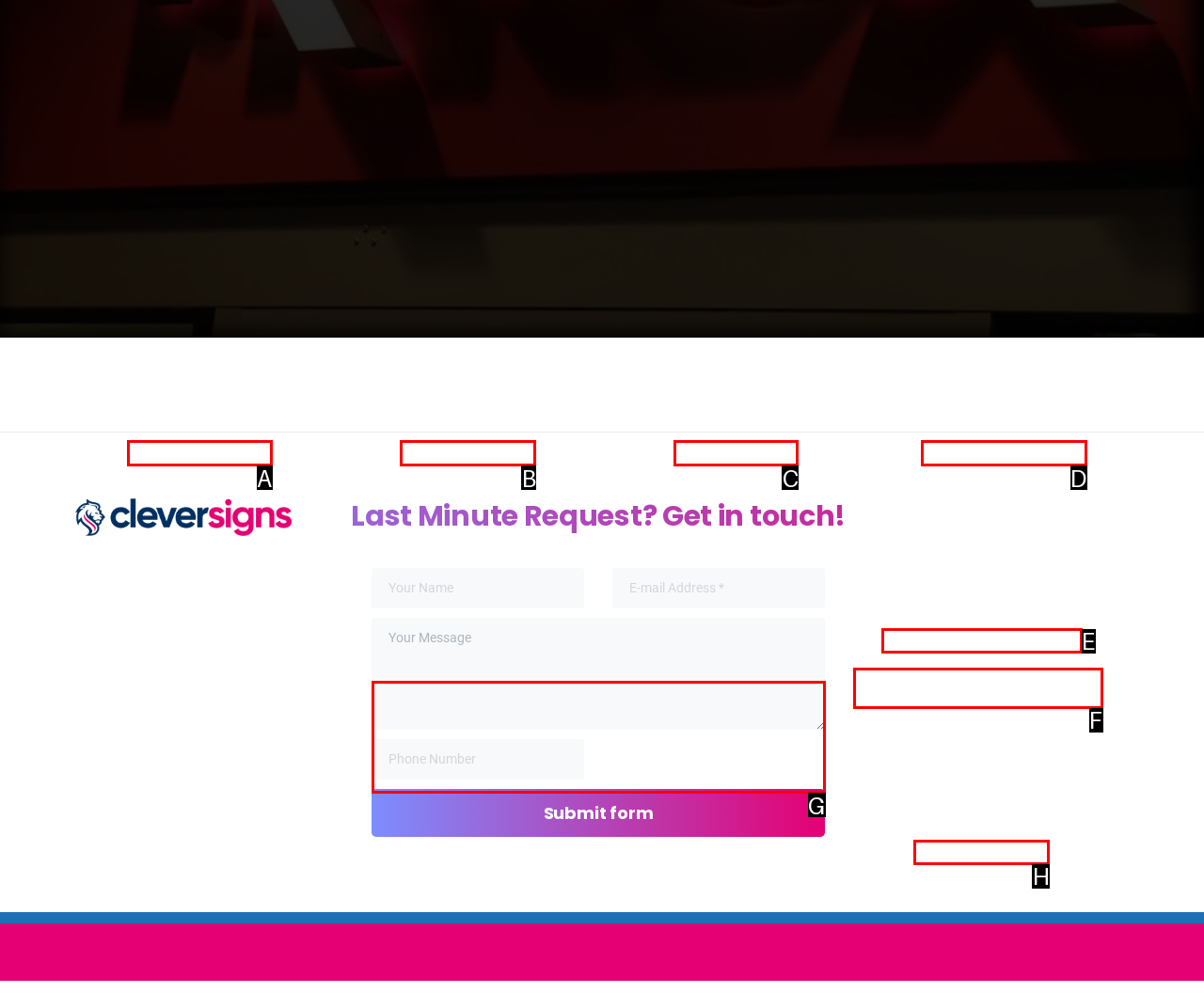Which option corresponds to the following element description: Printing Services?
Please provide the letter of the correct choice.

B